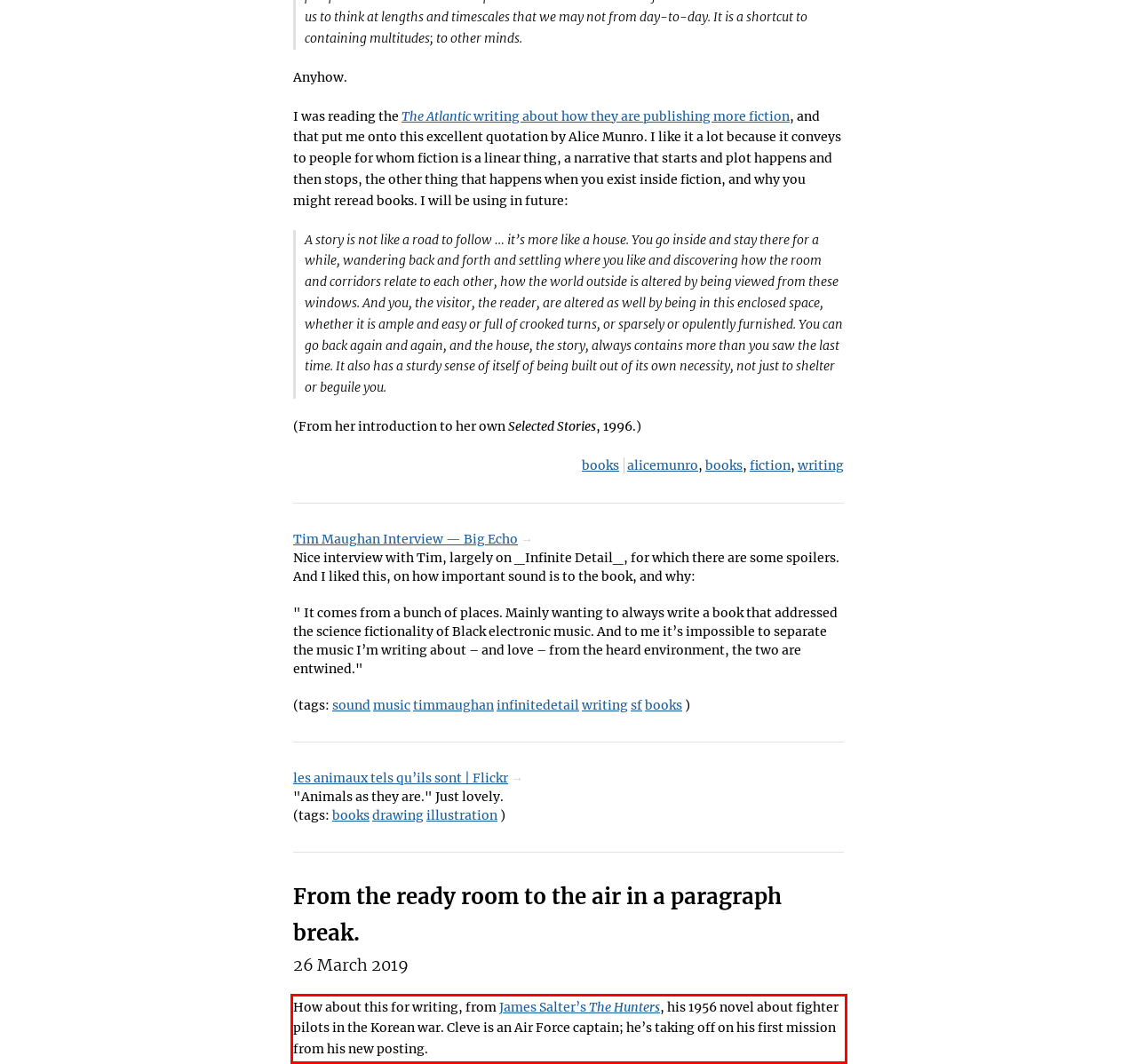Within the screenshot of the webpage, there is a red rectangle. Please recognize and generate the text content inside this red bounding box.

How about this for writing, from James Salter’s The Hunters, his 1956 novel about fighter pilots in the Korean war. Cleve is an Air Force captain; he’s taking off on his first mission from his new posting.